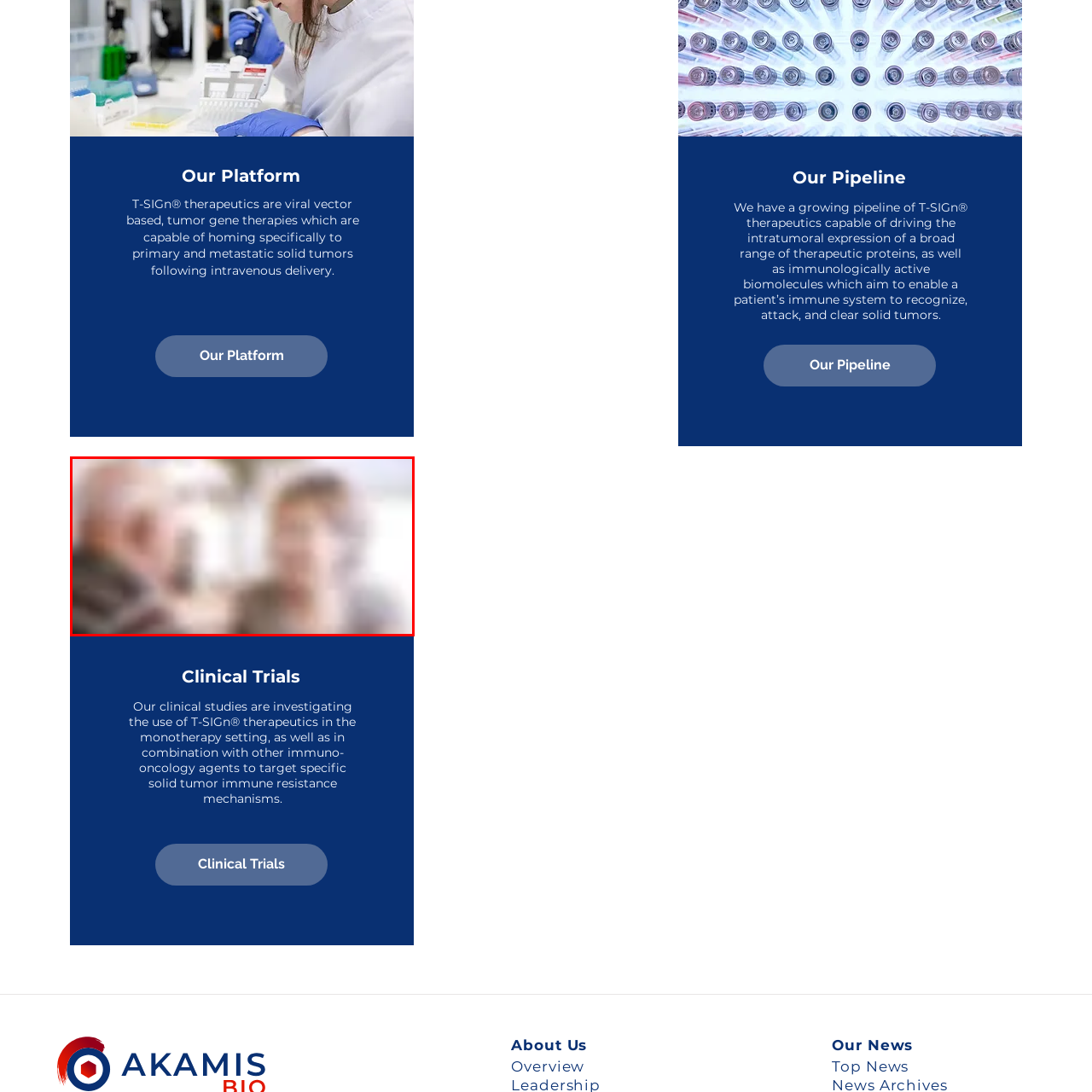Give a detailed account of the visual elements present in the image highlighted by the red border.

The image captures an intimate moment between two individuals engaged in a conversation. The scene conveys warmth and connection, suggesting a relationship that may be familial or friendly. The background is softly blurred, placing focus on the two figures, whose expressions indicate attentiveness and engagement. This visual is part of a larger context discussing Akamis Bio's clinical trials, emphasizing the human aspect of healthcare and the importance of communication in therapeutic settings. The depiction resonates with the company's commitment to advancing viral vector-based tumor gene therapies aimed at treating solid tumors.